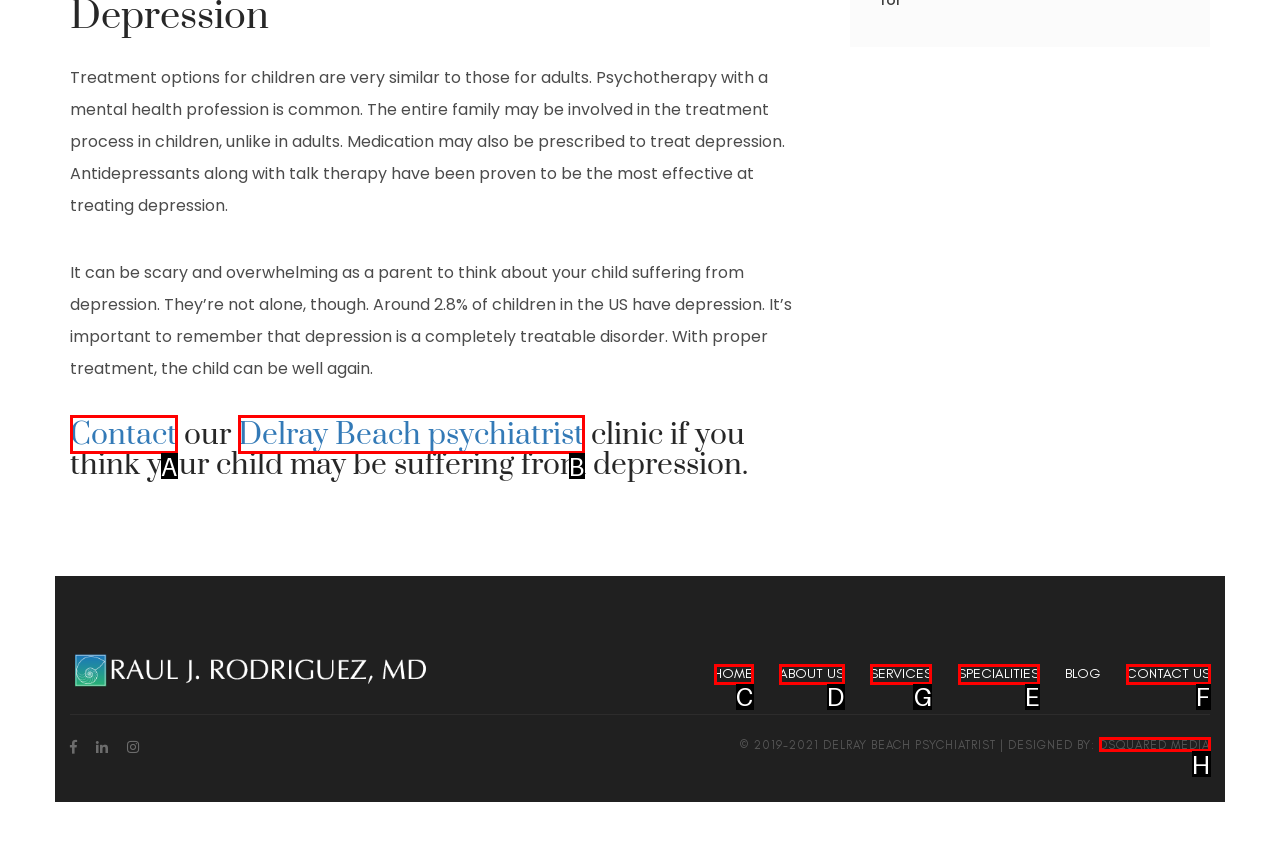To complete the task: Learn more about the services, which option should I click? Answer with the appropriate letter from the provided choices.

G